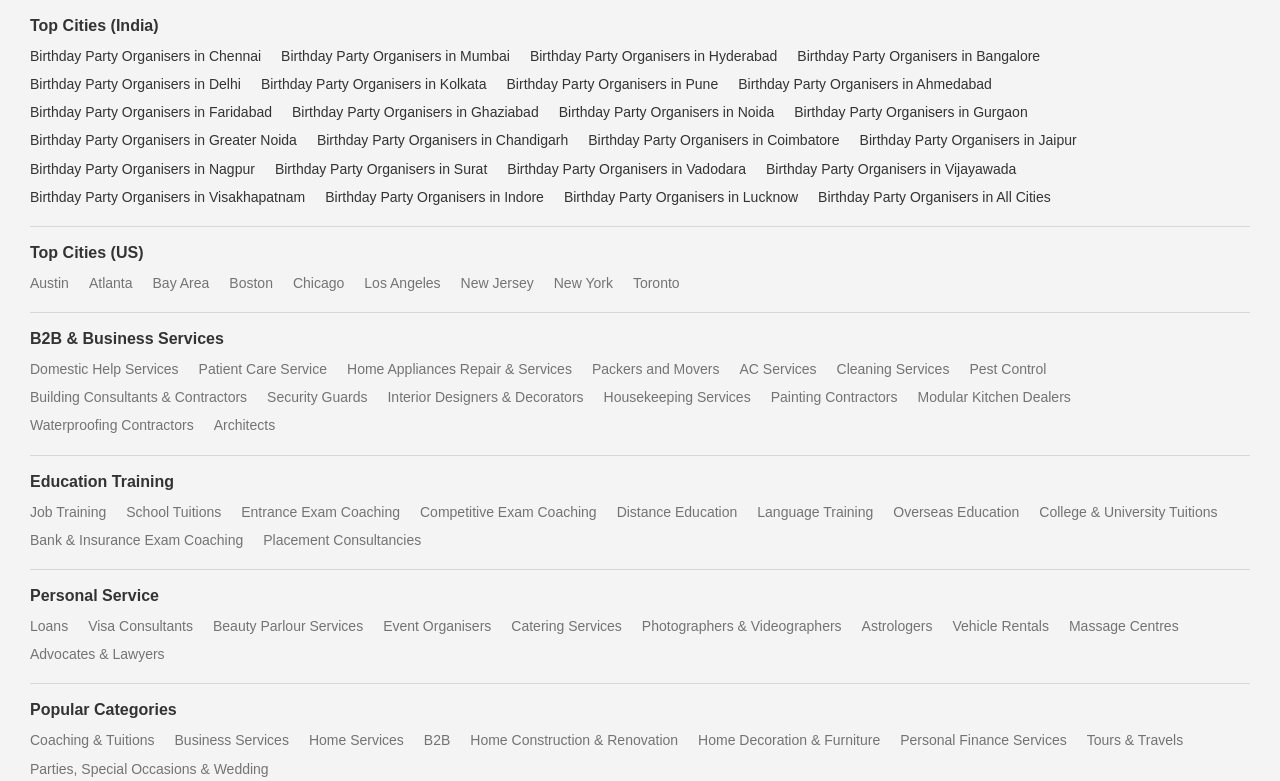Use the information in the screenshot to answer the question comprehensively: How many categories are listed under Education Training?

The webpage lists categories under Education Training, and there are 12 links for different categories, including Job Training, School Tuitions, Entrance Exam Coaching, and more.